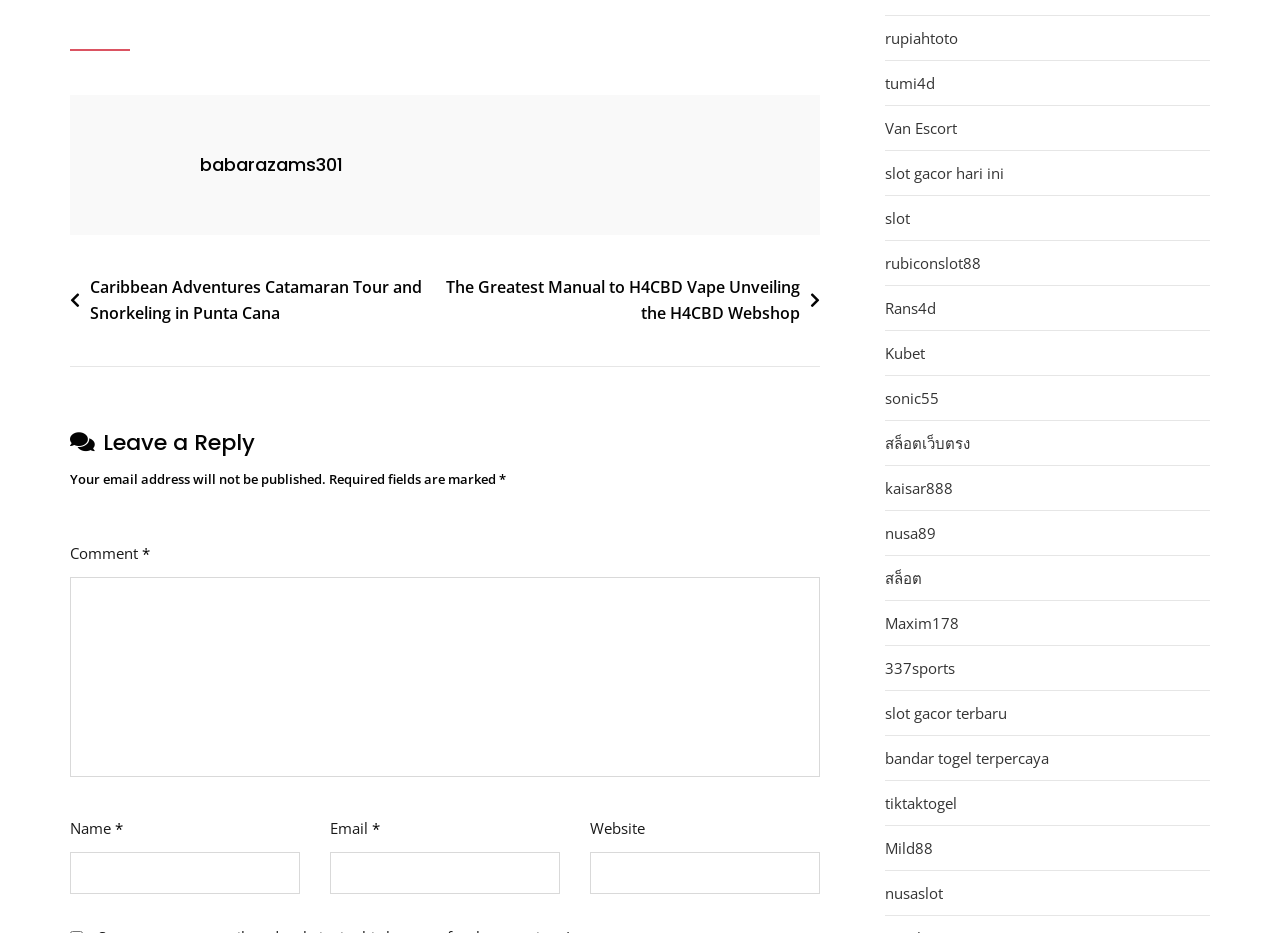Indicate the bounding box coordinates of the element that needs to be clicked to satisfy the following instruction: "Enter a comment". The coordinates should be four float numbers between 0 and 1, i.e., [left, top, right, bottom].

[0.055, 0.618, 0.641, 0.833]